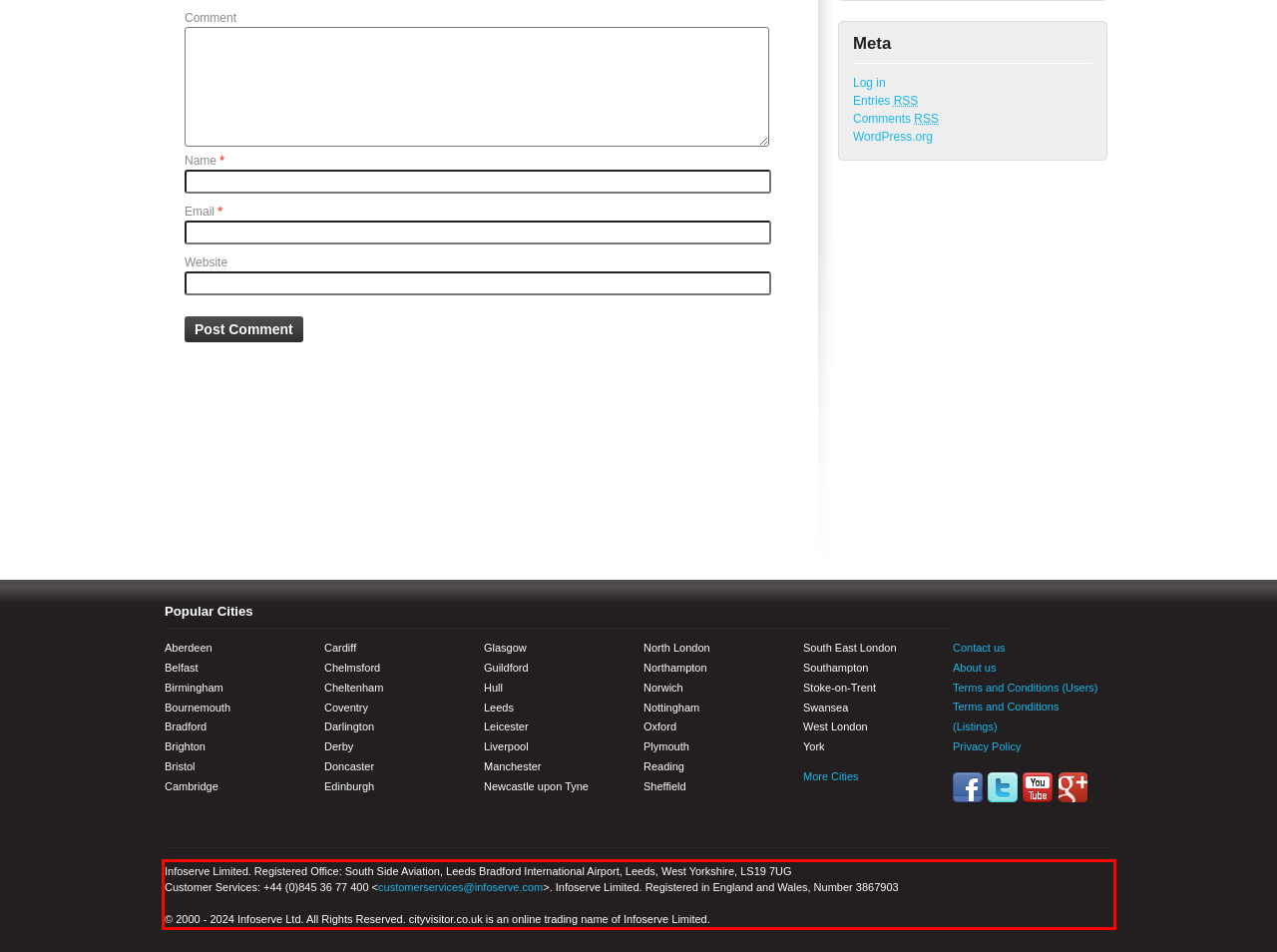Please examine the webpage screenshot and extract the text within the red bounding box using OCR.

Infoserve Limited. Registered Office: South Side Aviation, Leeds Bradford International Airport, Leeds, West Yorkshire, LS19 7UG Customer Services: +44 (0)845 36 77 400 <customerservices@infoserve.com>. Infoserve Limited. Registered in England and Wales, Number 3867903 © 2000 - 2024 Infoserve Ltd. All Rights Reserved. cityvisitor.co.uk is an online trading name of Infoserve Limited.